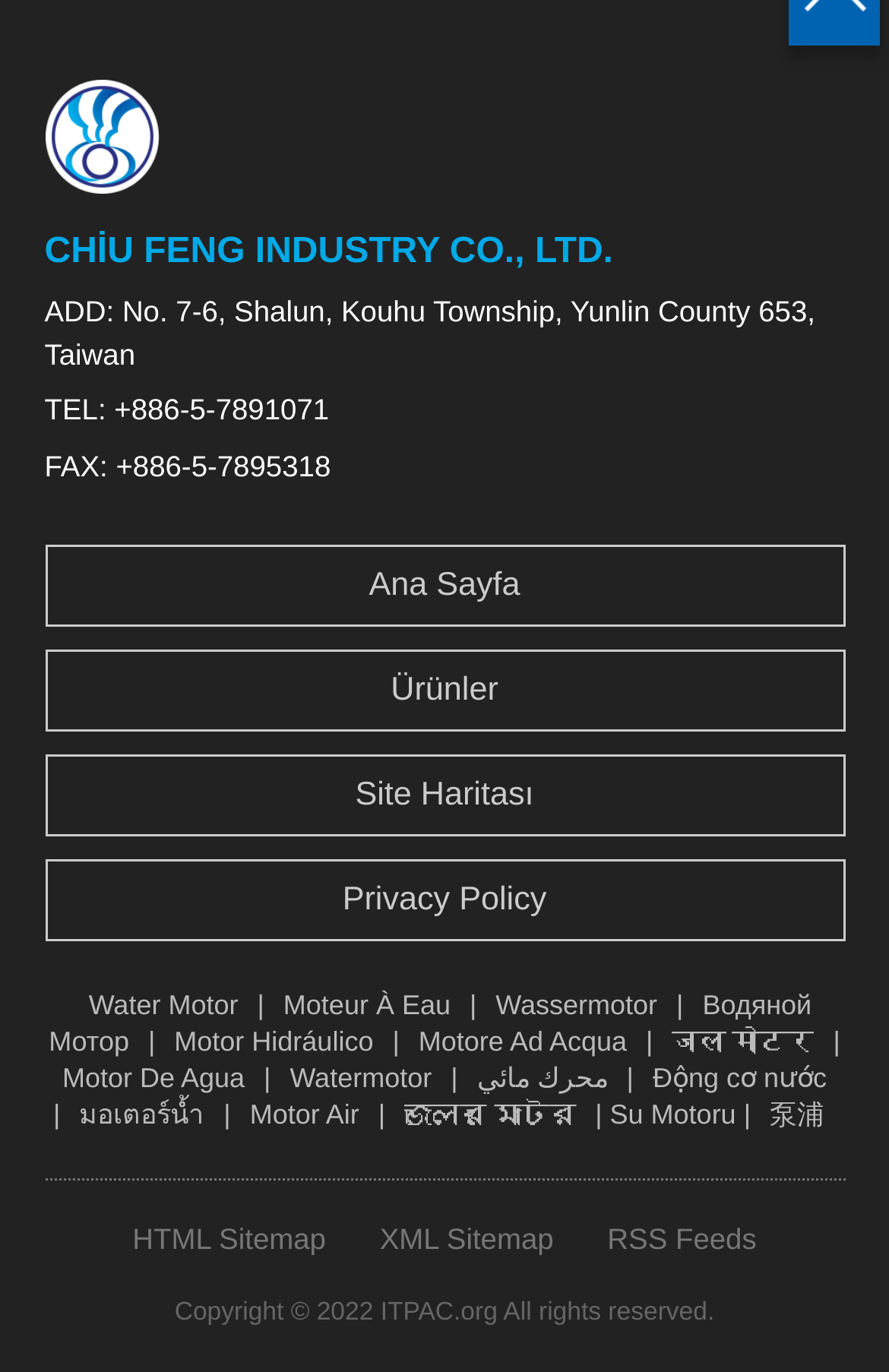What is the address of the company?
Provide a concise answer using a single word or phrase based on the image.

No. 7-6, Shalun, Kouhu Township, Yunlin County 653, Taiwan